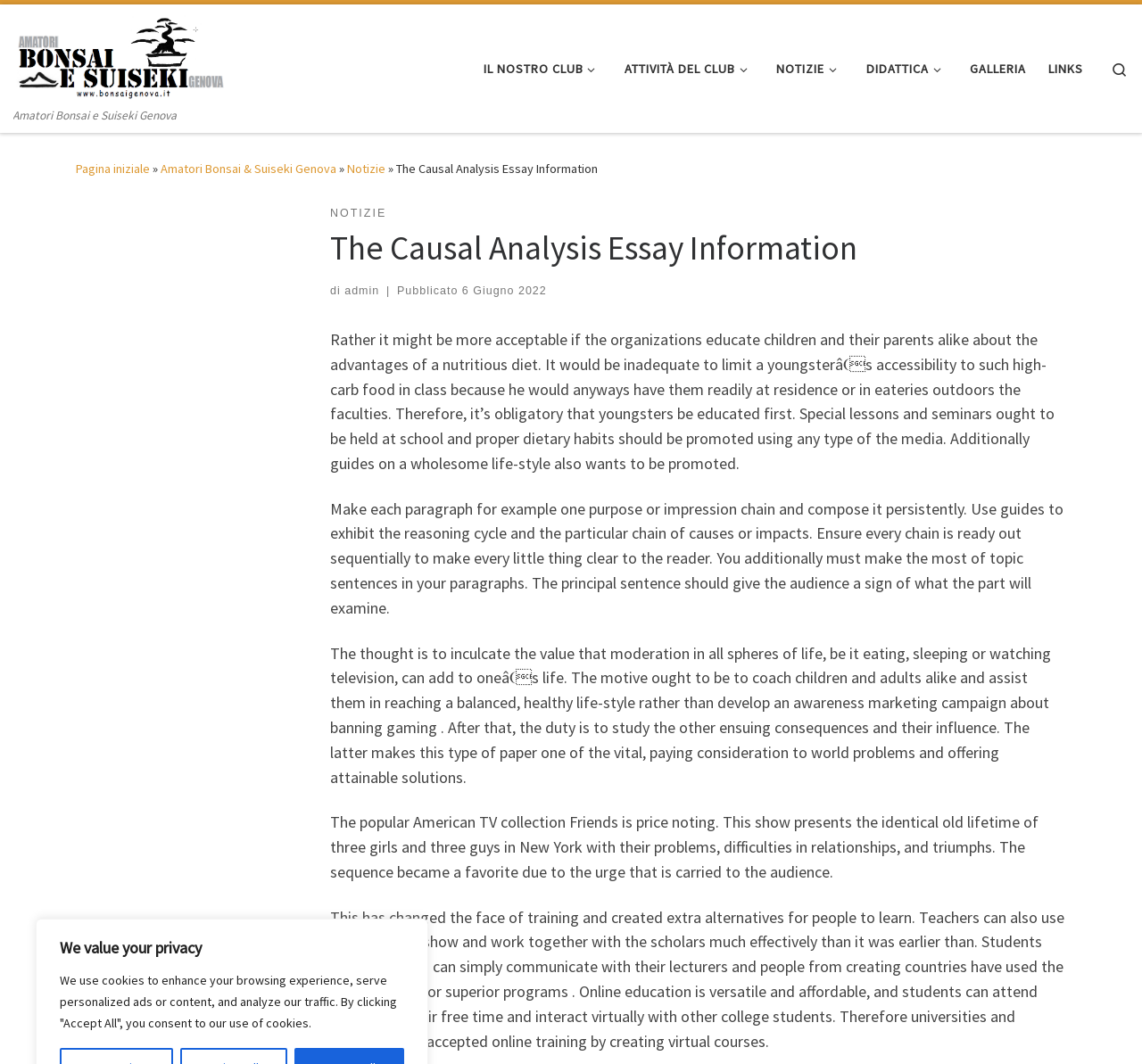From the image, can you give a detailed response to the question below:
What is the name of the TV series mentioned in the text?

The text mentions the popular American TV series Friends as an example, stating that it presents the everyday life of three girls and three guys in New York, with their problems, difficulties in relationships, and triumphs.